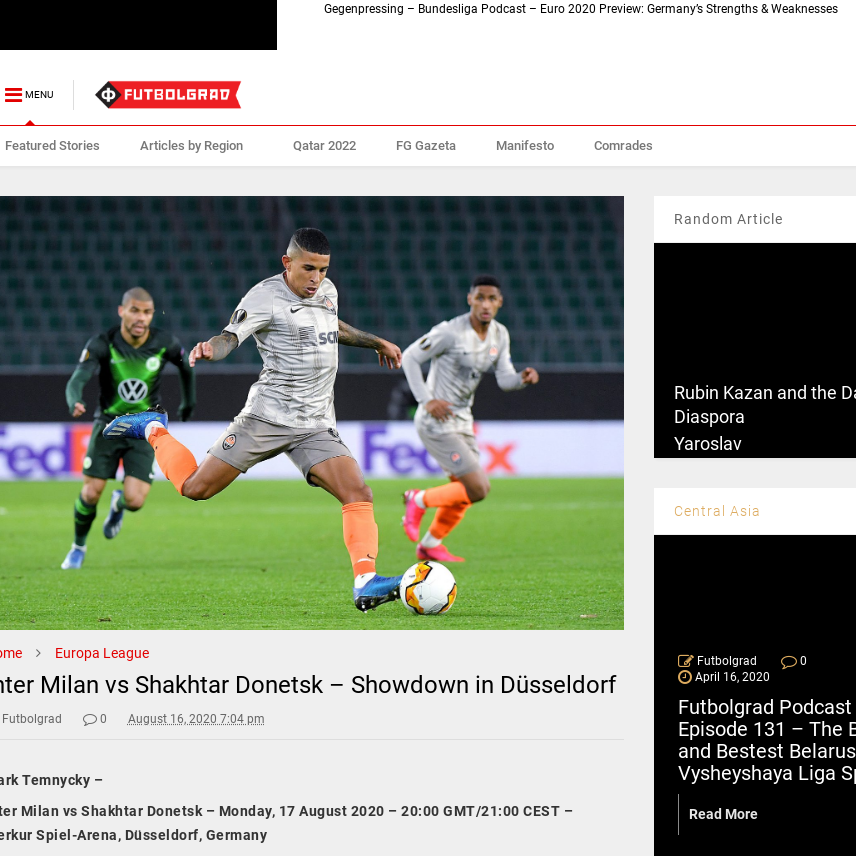Explain what is happening in the image with elaborate details.

The image captures a dynamic moment from the UEFA Europa League match between Inter Milan and Shakhtar Donetsk. Taking place in the Merkur Spiel-Arena in Düsseldorf, the scene shows players in action on the pitch, emphasizing the intensity and competitiveness of the match. In particular, a Shakhtar Donetsk player, dressed in a light grey kit with orange accents, is seen skillfully maneuvering the ball while two opponents, including a player in a dark green jersey, are positioned strategically to defend. The match is set against a backdrop of a vibrant crowd and the recognizable elements of a professional football setting, enhancing the thrill of this showdown scheduled for August 17, 2020. This image not only highlights the athleticism of the players but also encapsulates the excitement of European football.